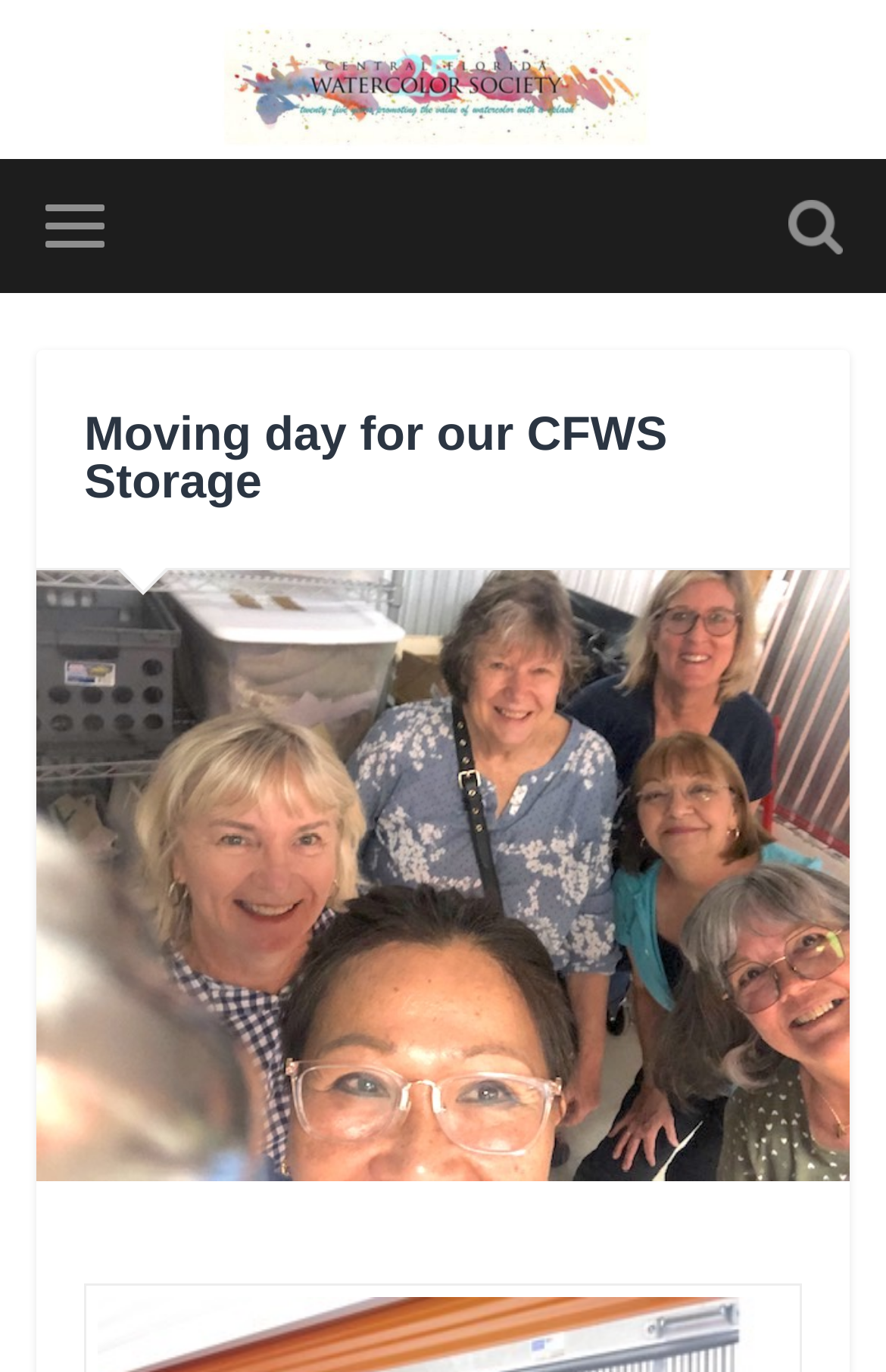What is the main heading of this webpage? Please extract and provide it.

Moving day for our CFWS Storage